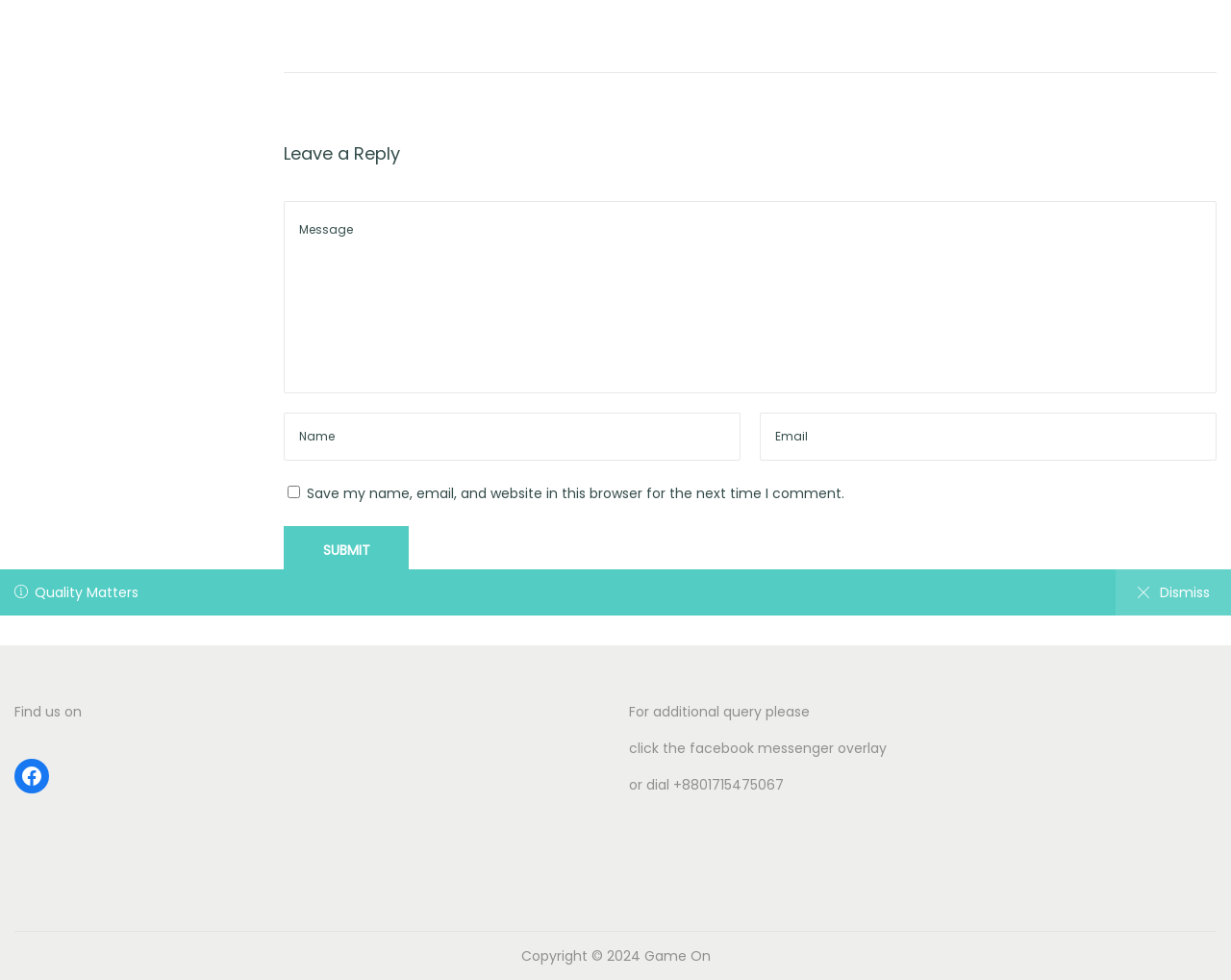Given the element description, predict the bounding box coordinates in the format (top-left x, top-left y, bottom-right x, bottom-right y). Make sure all values are between 0 and 1. Here is the element description: name="submit" value="Submit"

[0.23, 0.537, 0.332, 0.586]